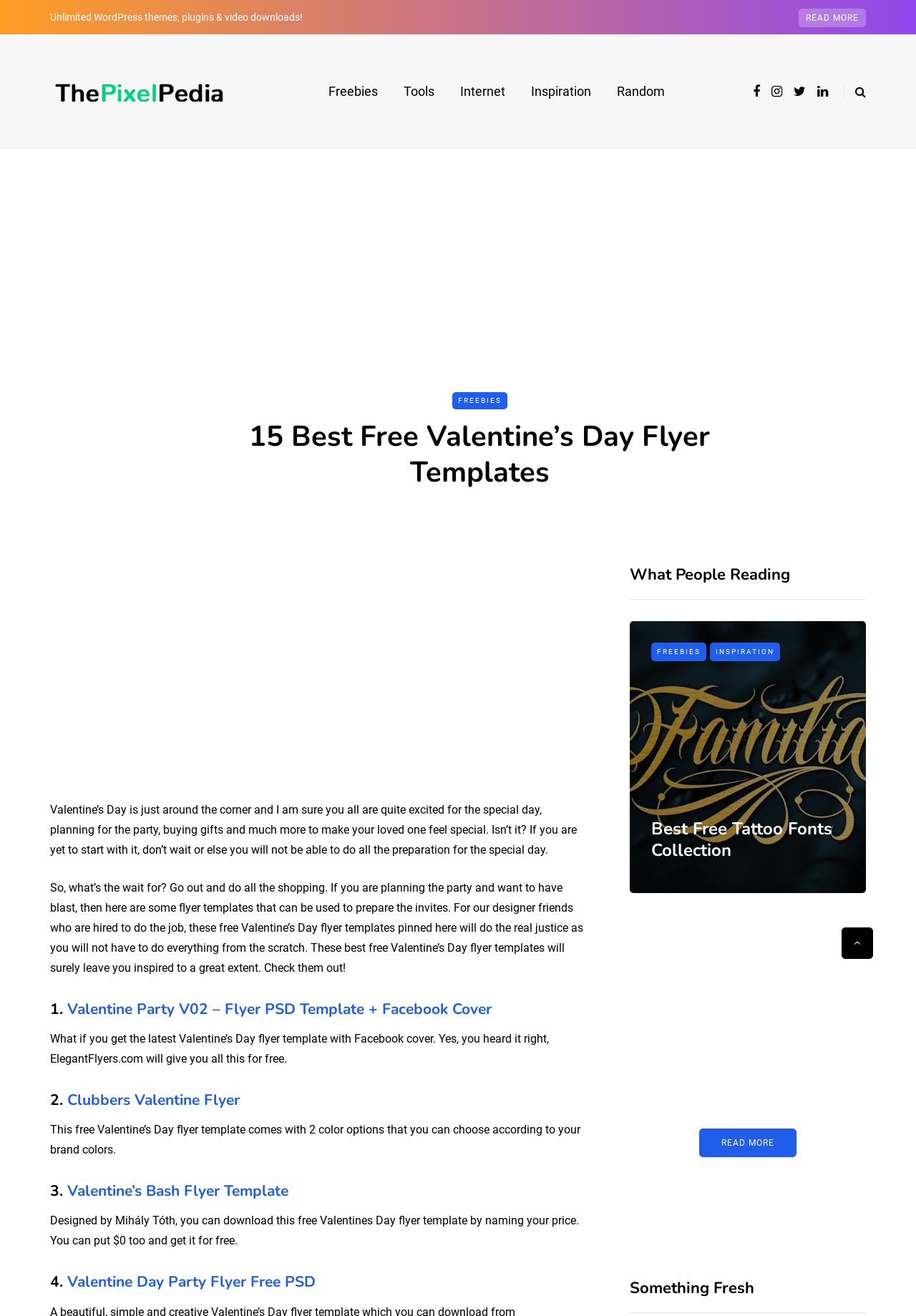Look at the image and answer the question in detail:
What is the theme of the flyer templates?

The webpage provides 15 best free Valentine's Day flyer templates, and the text describes the templates as being suitable for planning a party and making loved ones feel special on Valentine's Day.